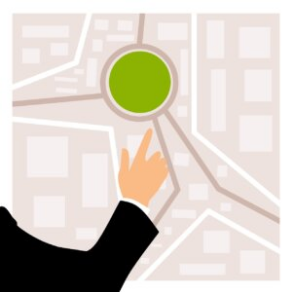Summarize the image with a detailed caption.

The image depicts a hand pointing at a green circular location marker on a stylized map. The map features a layout of streets and buildings, illustrated in muted tones to provide contrast. This visual representation suggests a search or emphasis on a specific area, likely highlighting a significant location, which aligns with the overarching theme of finding drug rehabilitation centers in Laguna Woods, California. The hand's gesture conveys action and direction, reinforcing the intent to guide individuals towards essential support services in the area.